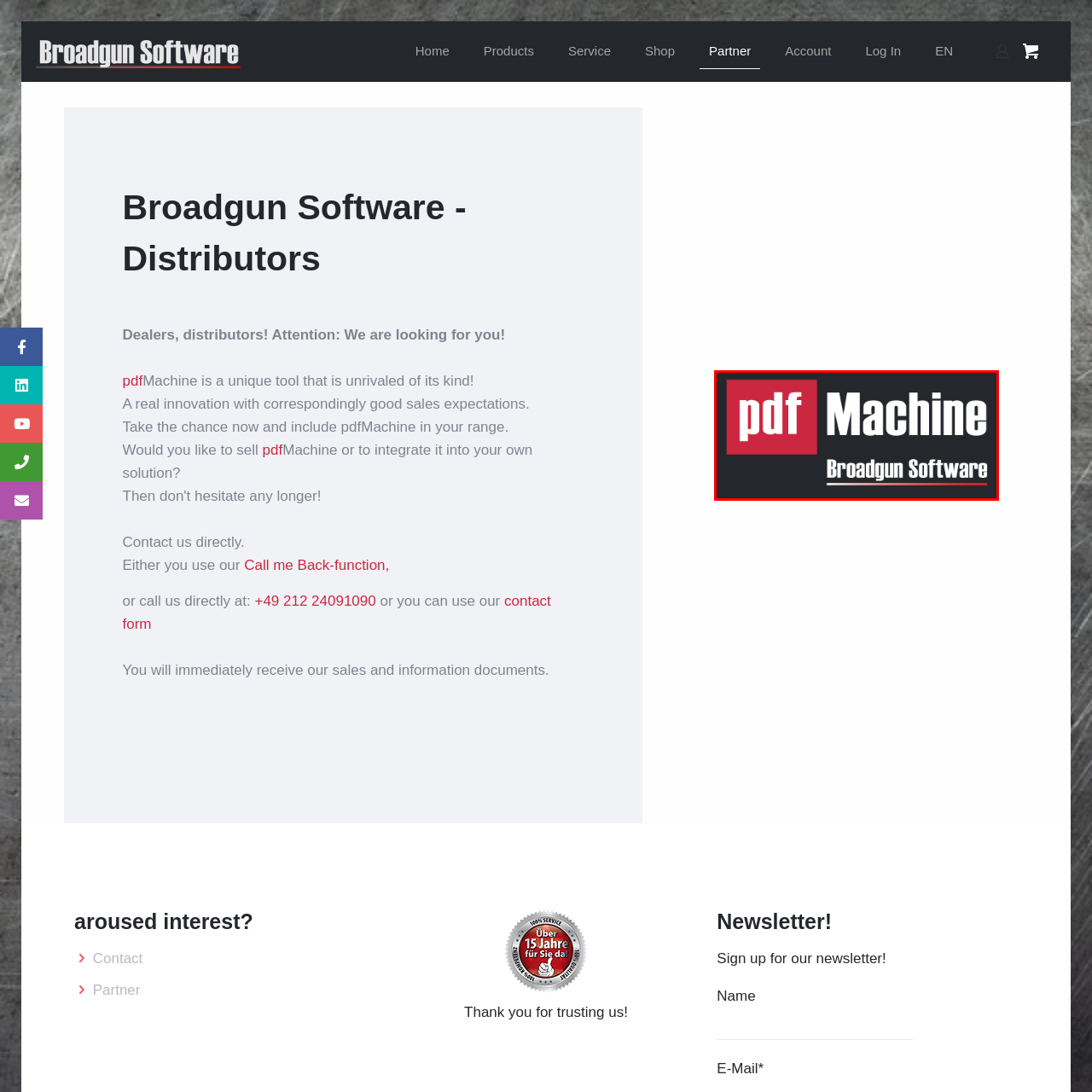Look at the image inside the red box and answer the question with a single word or phrase:
What is the purpose of the dark background?

enhancing visibility